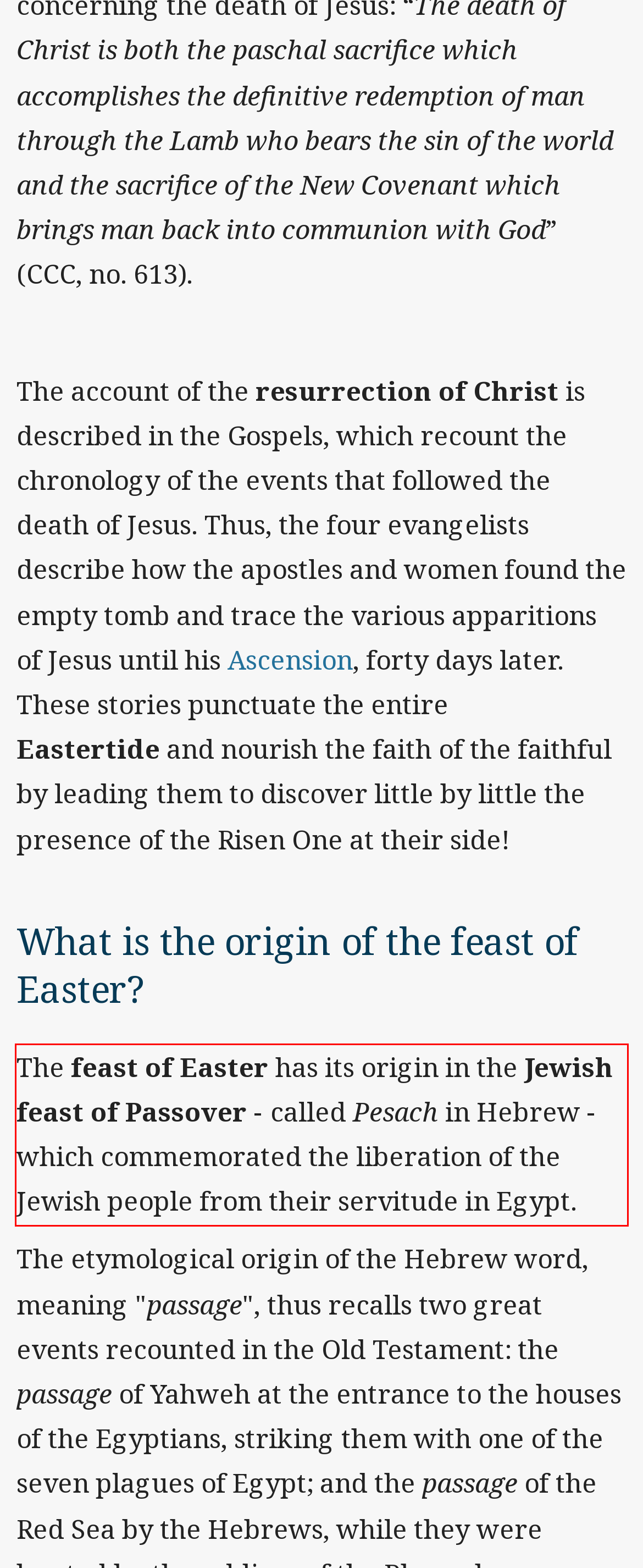Please identify and extract the text content from the UI element encased in a red bounding box on the provided webpage screenshot.

The feast of Easter has its origin in the Jewish feast of Passover - called Pesach in Hebrew - which commemorated the liberation of the Jewish people from their servitude in Egypt.